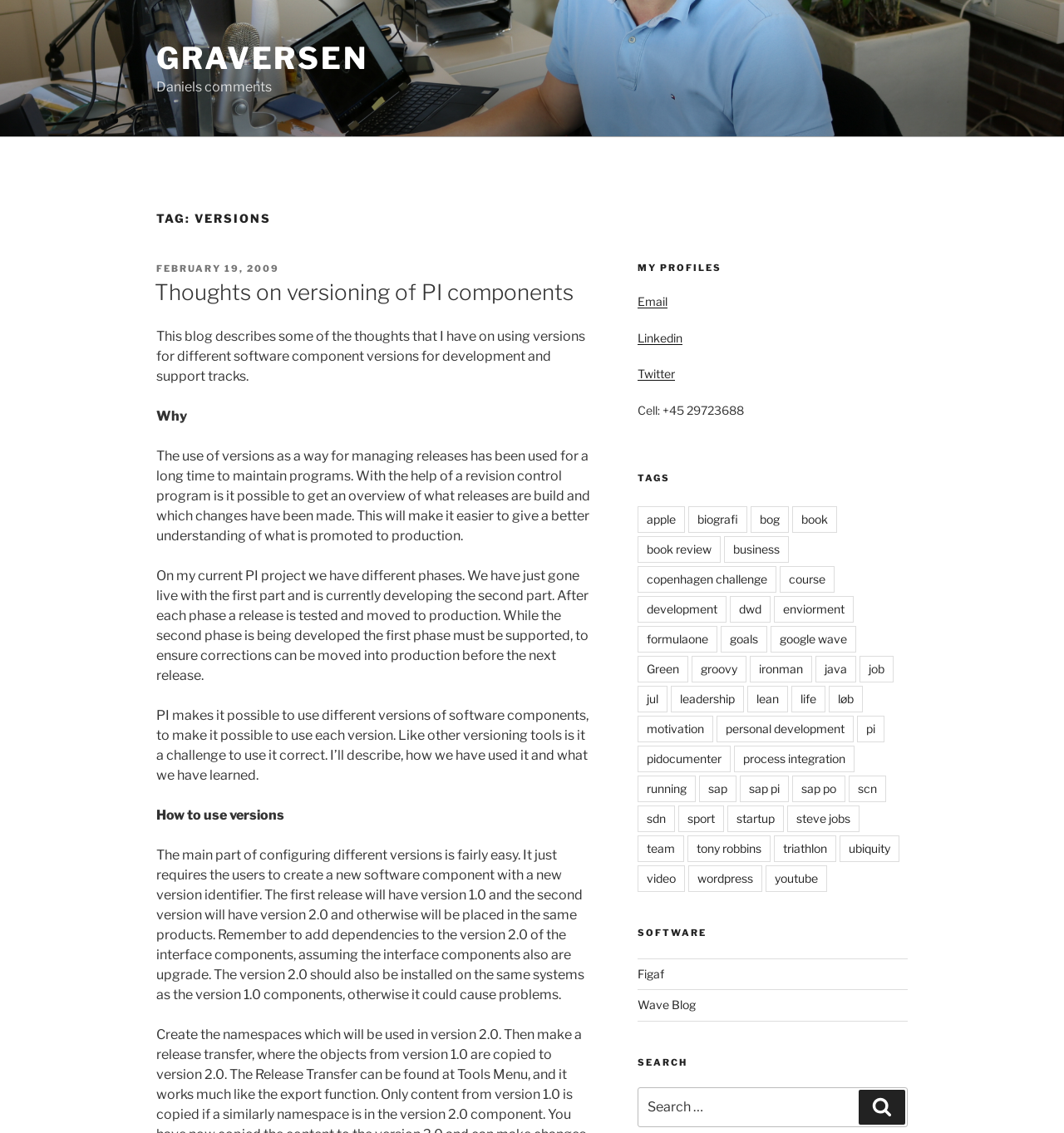Determine the bounding box coordinates for the area that should be clicked to carry out the following instruction: "Search for something".

[0.599, 0.96, 0.853, 0.995]